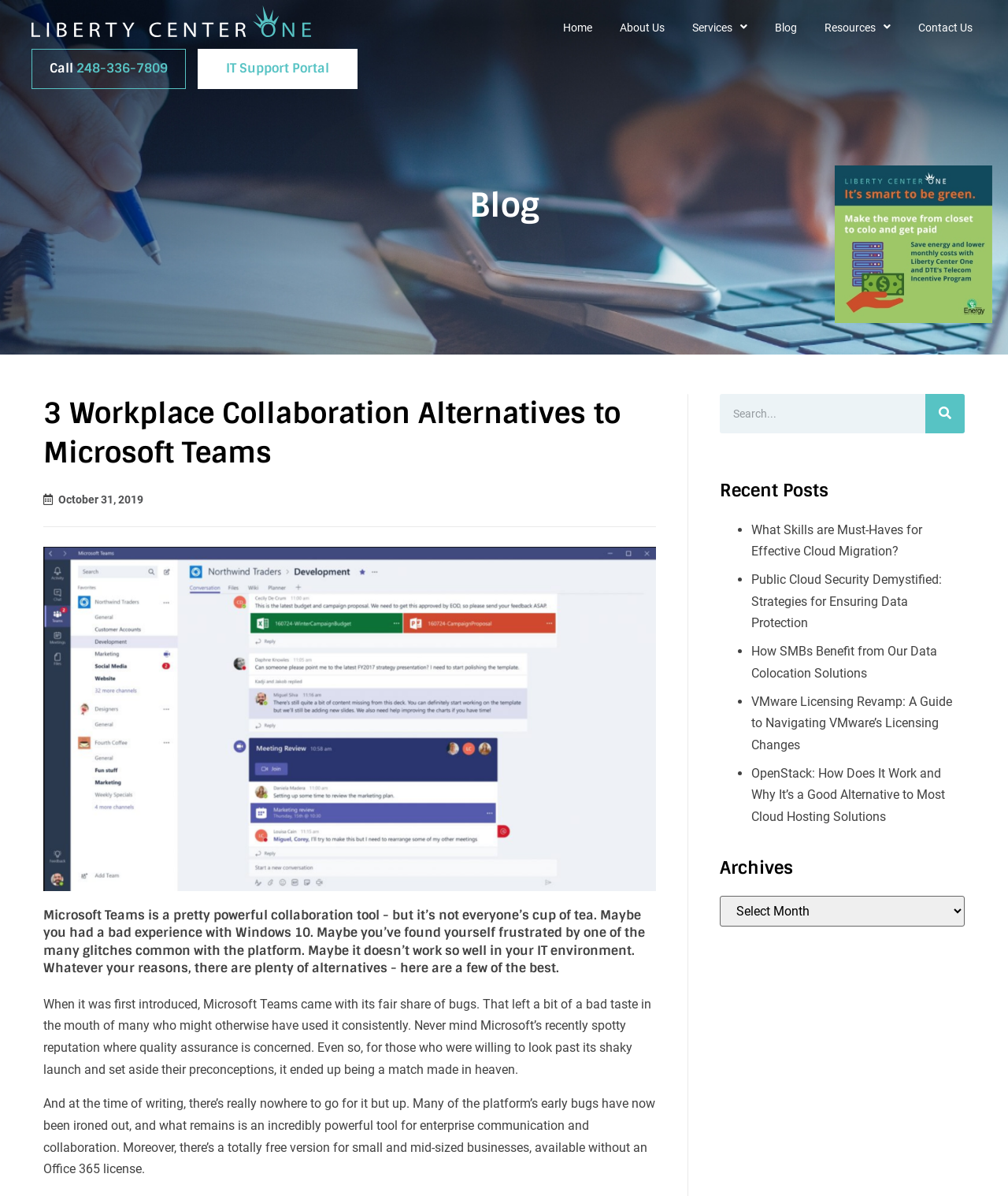How many alternatives to Microsoft Teams are discussed in the blog post?
Please give a well-detailed answer to the question.

The blog post discusses 'a few' alternatives to Microsoft Teams, but the exact number is not specified. The post provides an overview of Microsoft Teams and its limitations, and then presents alternatives for workplace collaboration.